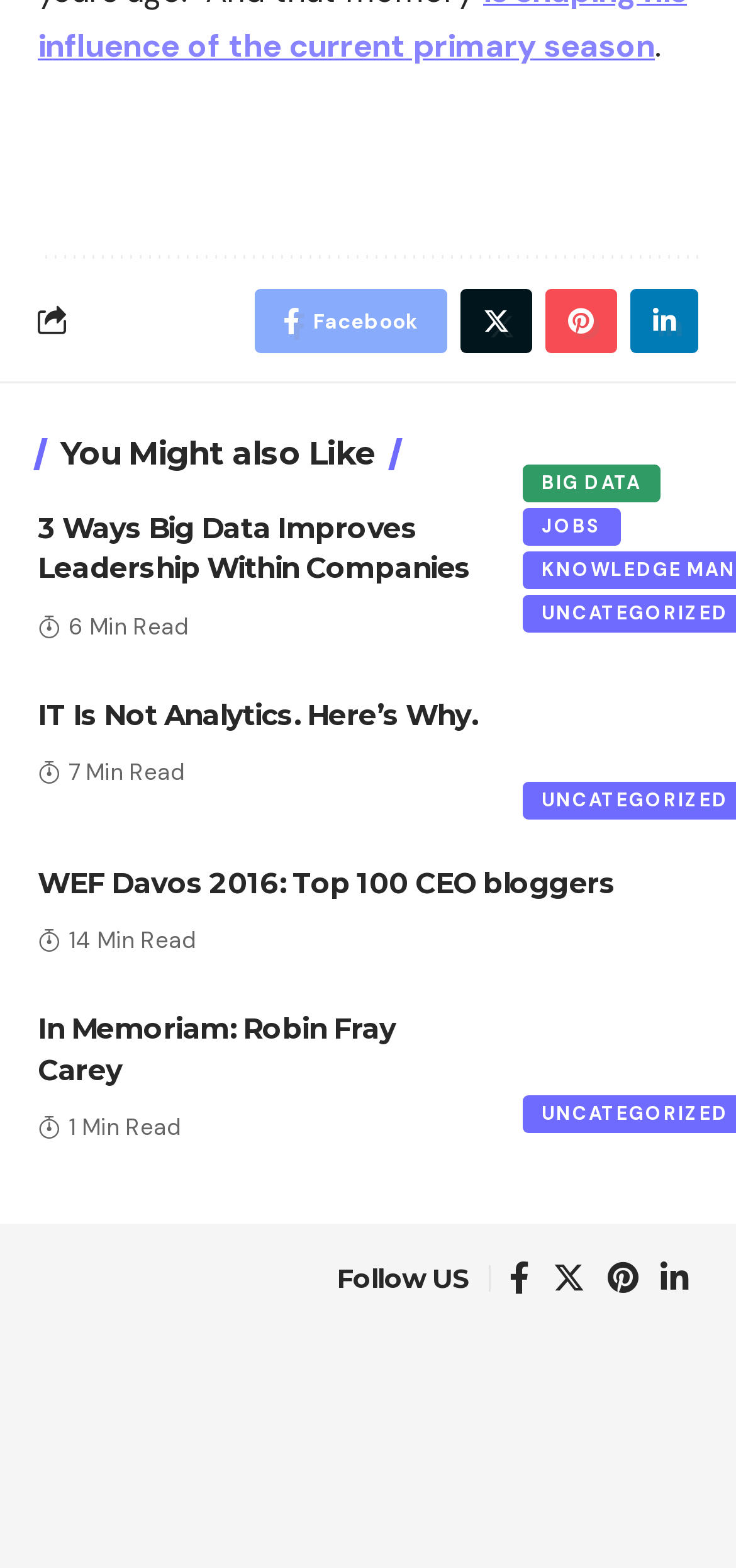Please mark the bounding box coordinates of the area that should be clicked to carry out the instruction: "Read 'IT Is Not Analytics. Here’s Why.'".

[0.692, 0.443, 0.949, 0.515]